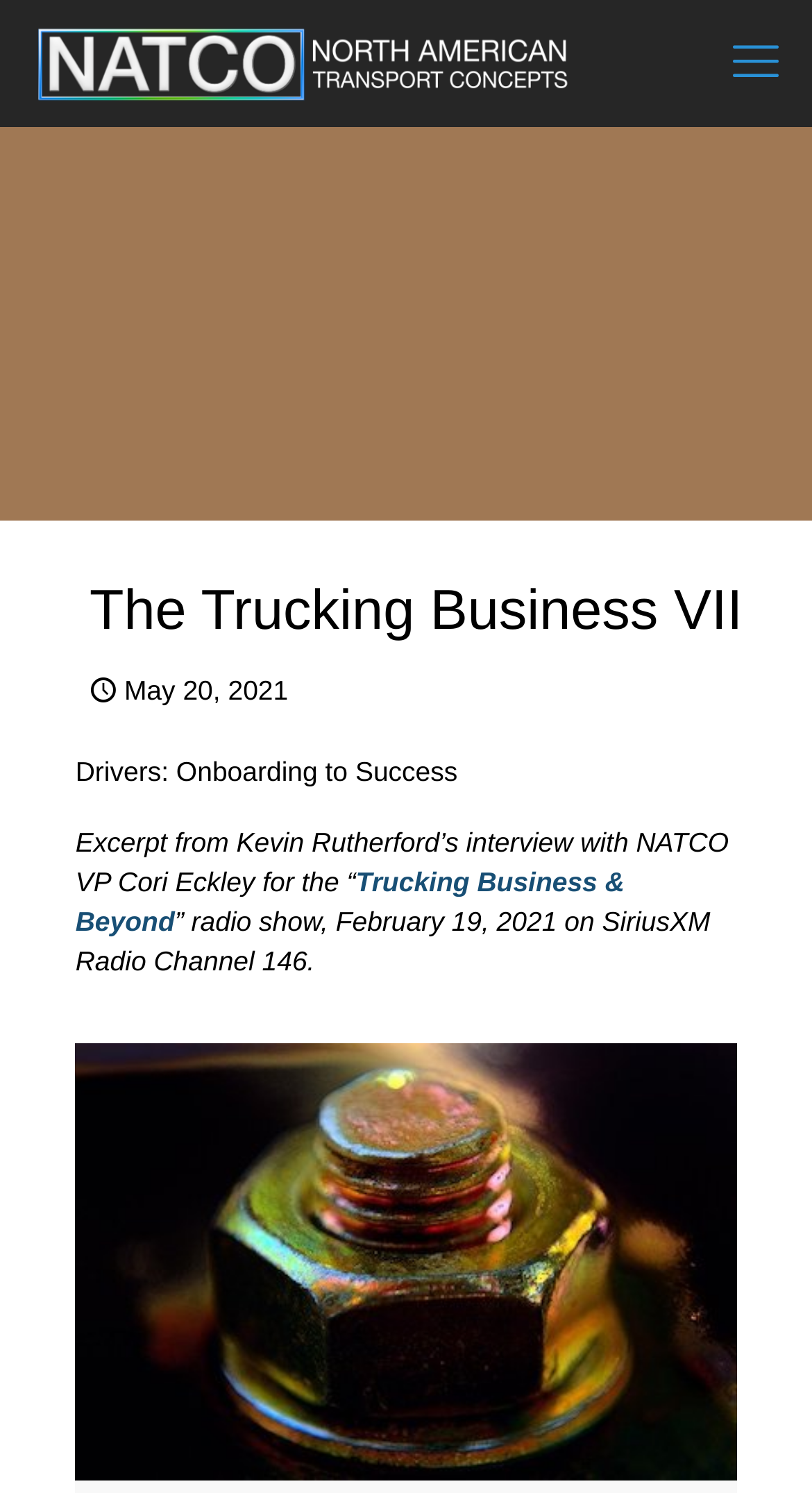Identify the webpage's primary heading and generate its text.

The Trucking Business VII